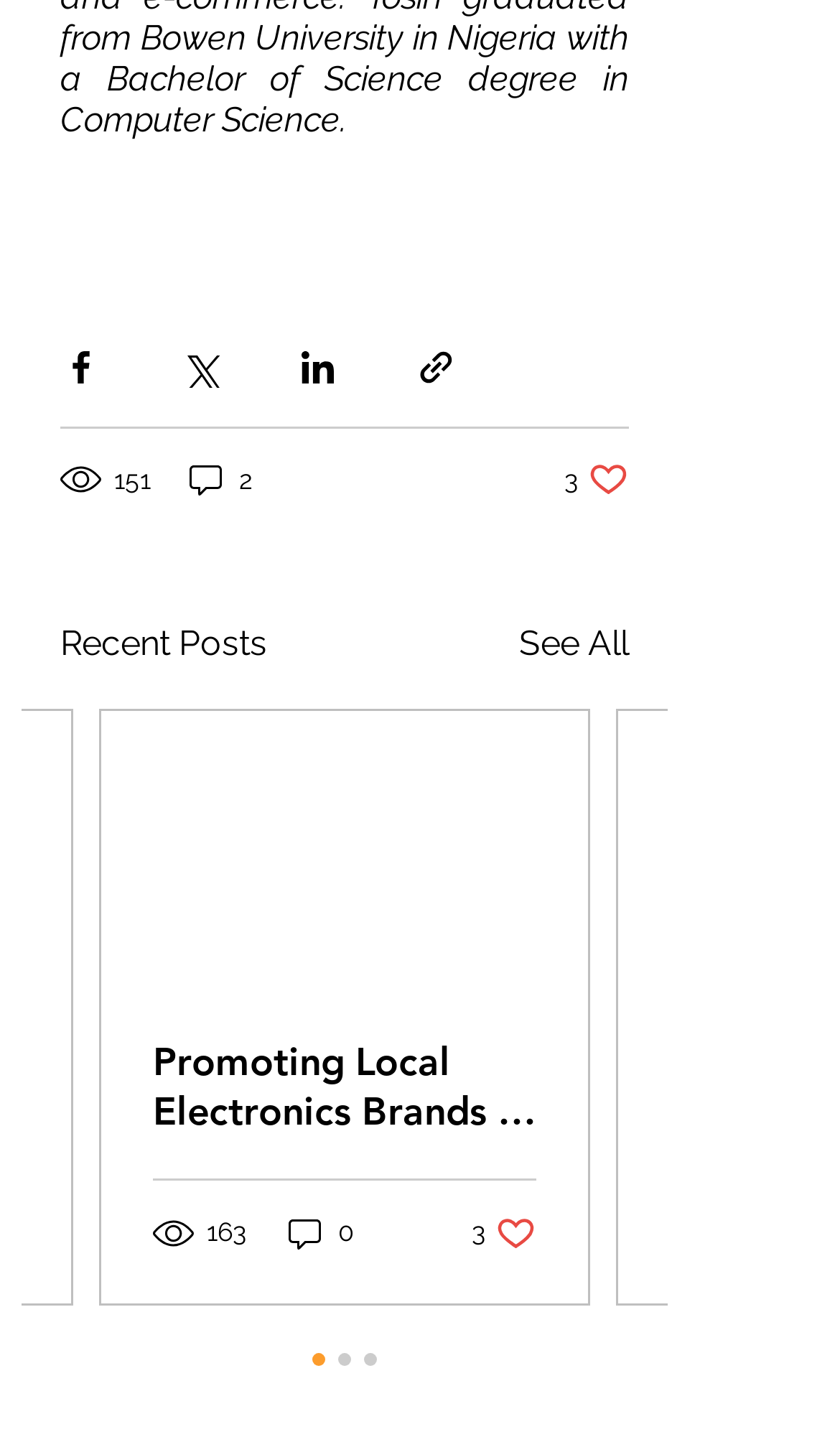How many social media sharing options are available?
Please give a detailed and elaborate answer to the question based on the image.

There are four social media sharing options available, which are 'Share via Facebook', 'Share via Twitter', 'Share via LinkedIn', and 'Share via link'. These options are represented as buttons with corresponding images.